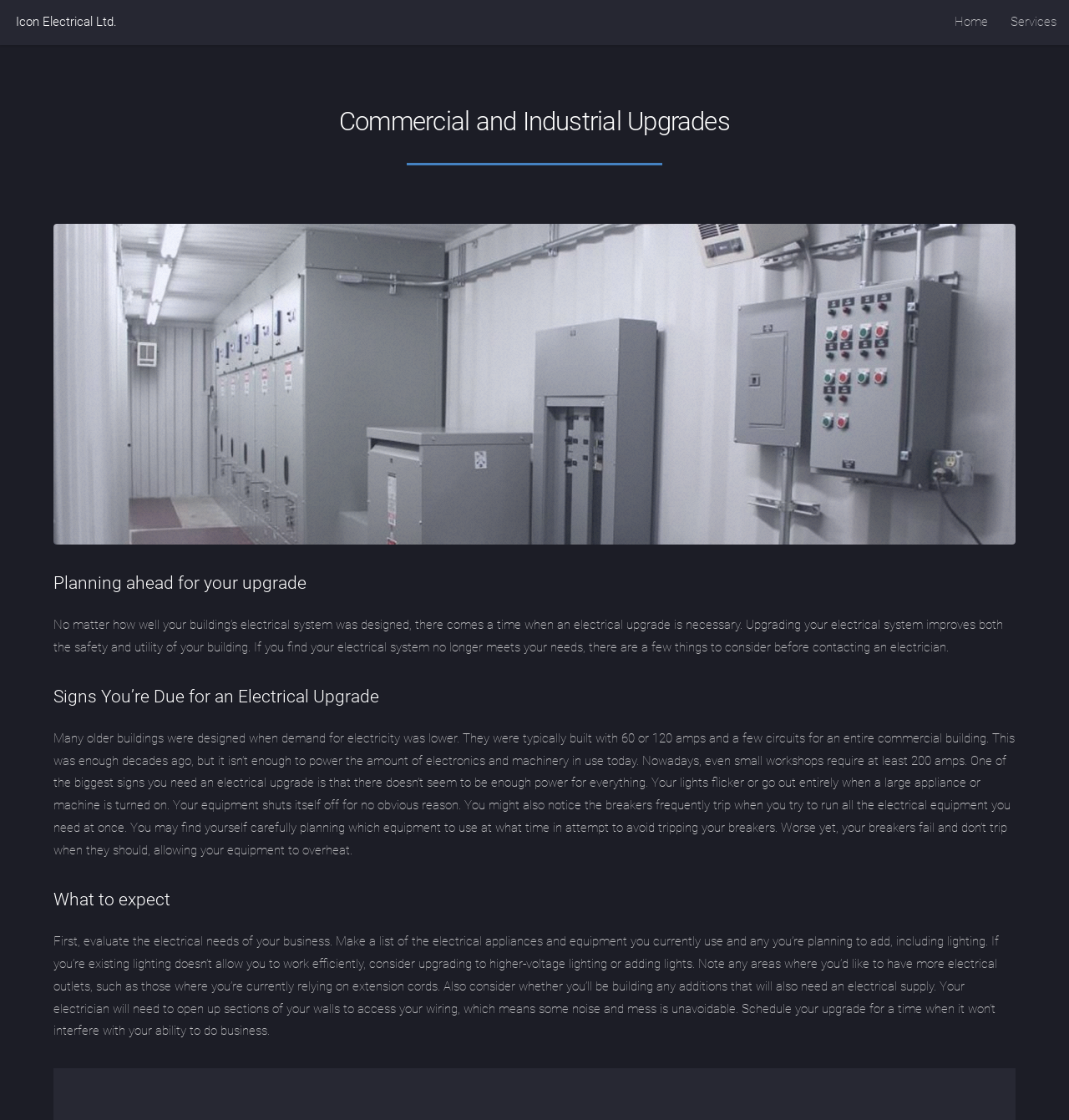What can be expected during an electrical upgrade?
Based on the image, give a concise answer in the form of a single word or short phrase.

Noise and mess